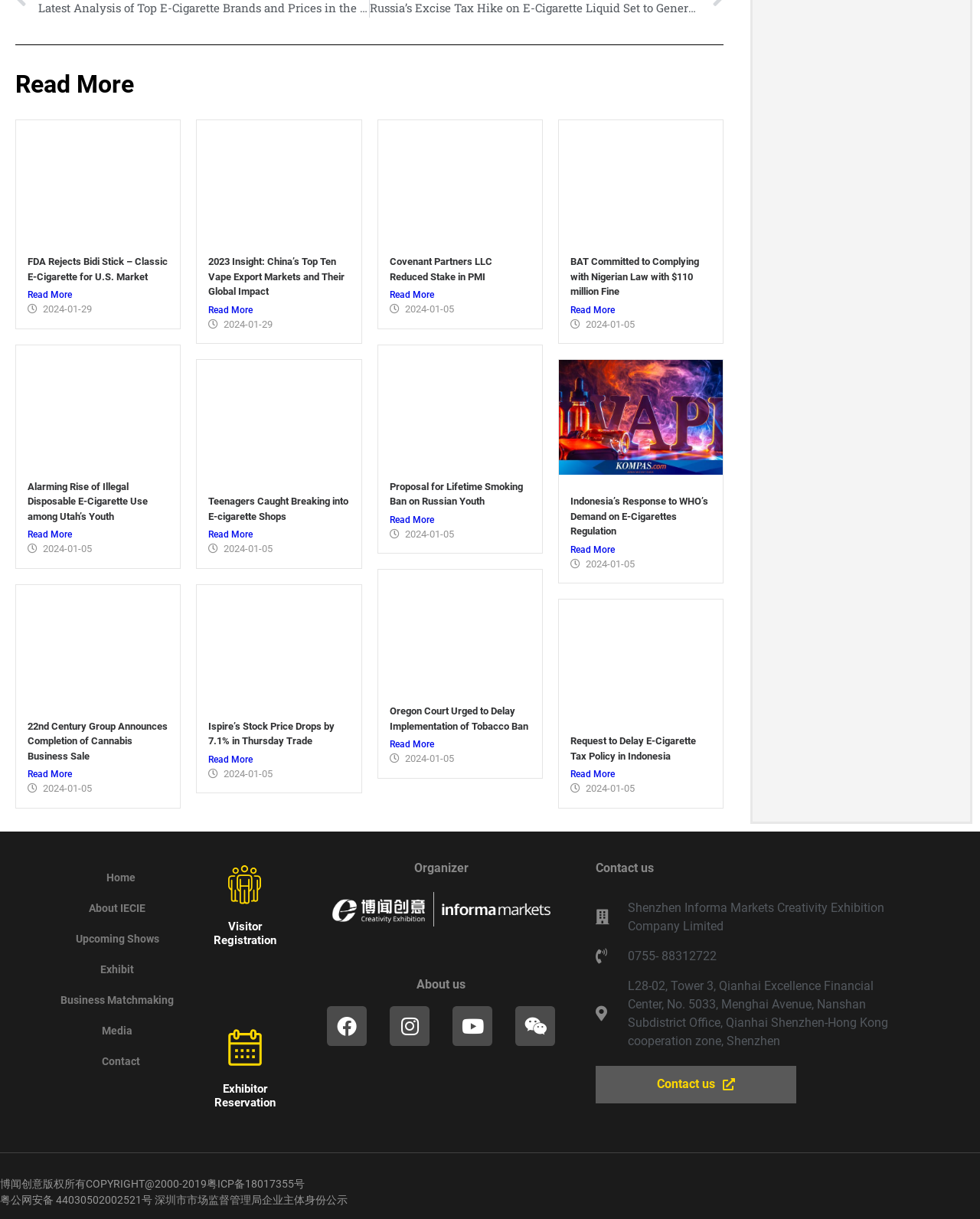Please analyze the image and give a detailed answer to the question:
How many articles are on the webpage?

The webpage has multiple articles, each with a heading, image, and 'Read More' link. By counting the number of articles, we can determine that there are 12 articles on the webpage.